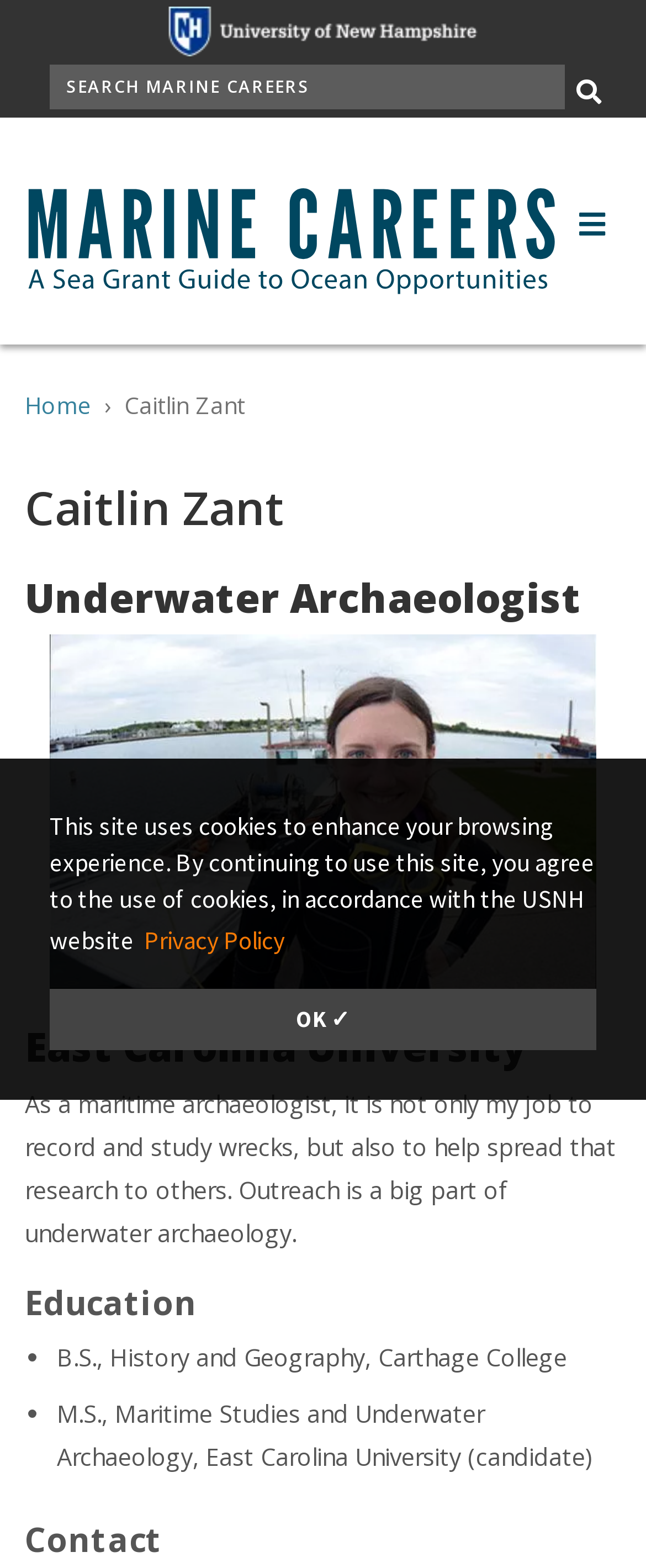Please locate the UI element described by "Menu" and provide its bounding box coordinates.

[0.853, 0.073, 0.981, 0.207]